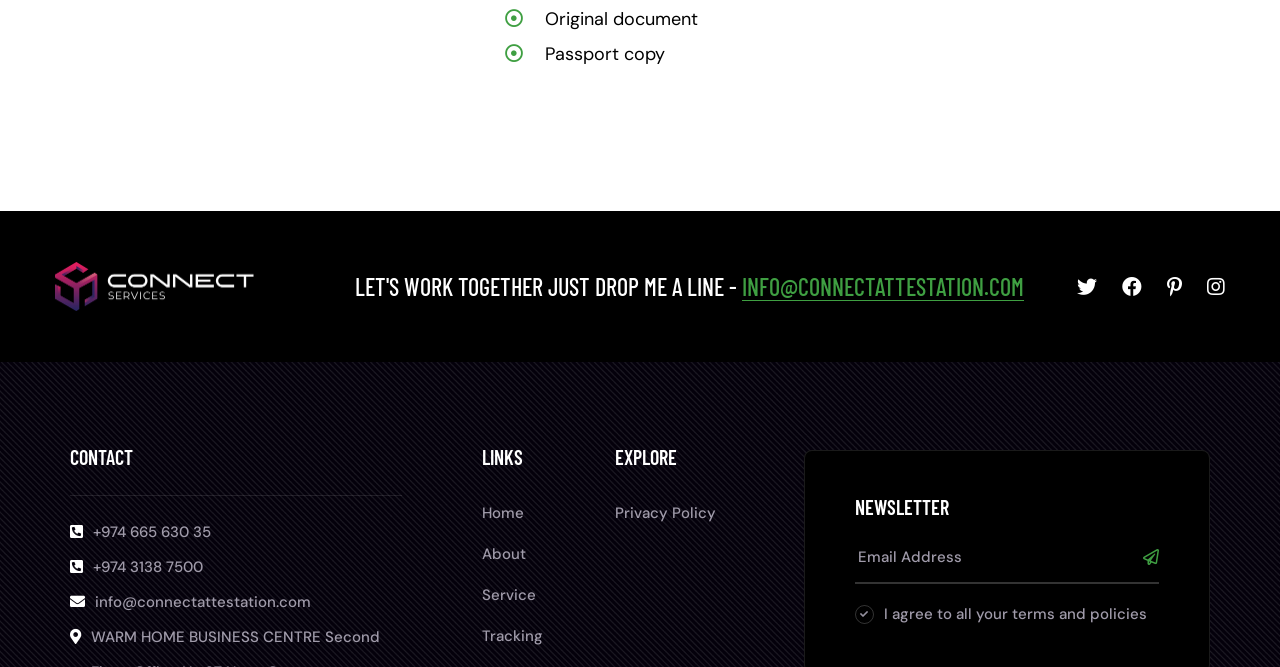Determine the coordinates of the bounding box that should be clicked to complete the instruction: "Share on Twitter". The coordinates should be represented by four float numbers between 0 and 1: [left, top, right, bottom].

None